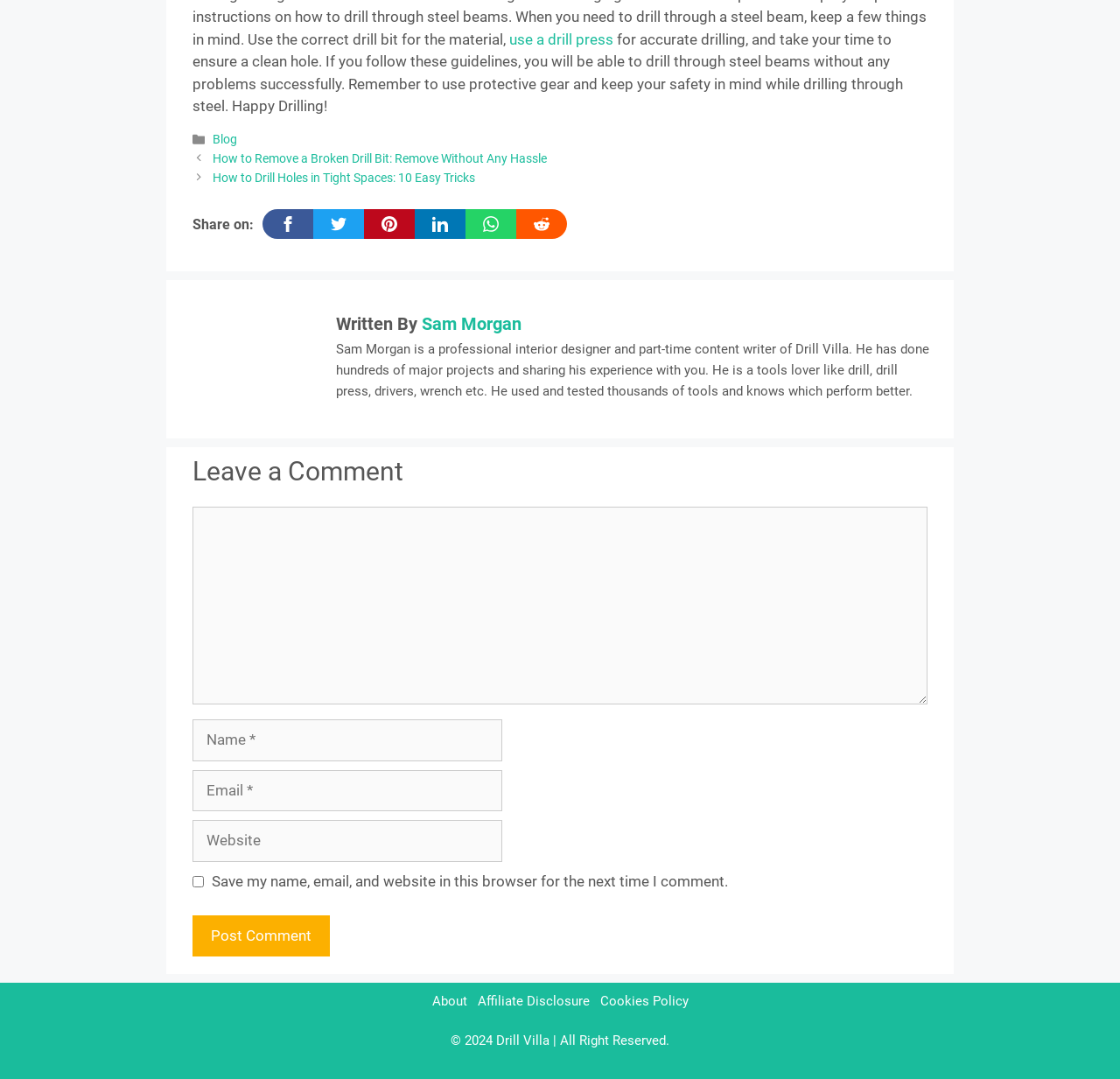Give a concise answer using only one word or phrase for this question:
What is the author's profession?

interior designer